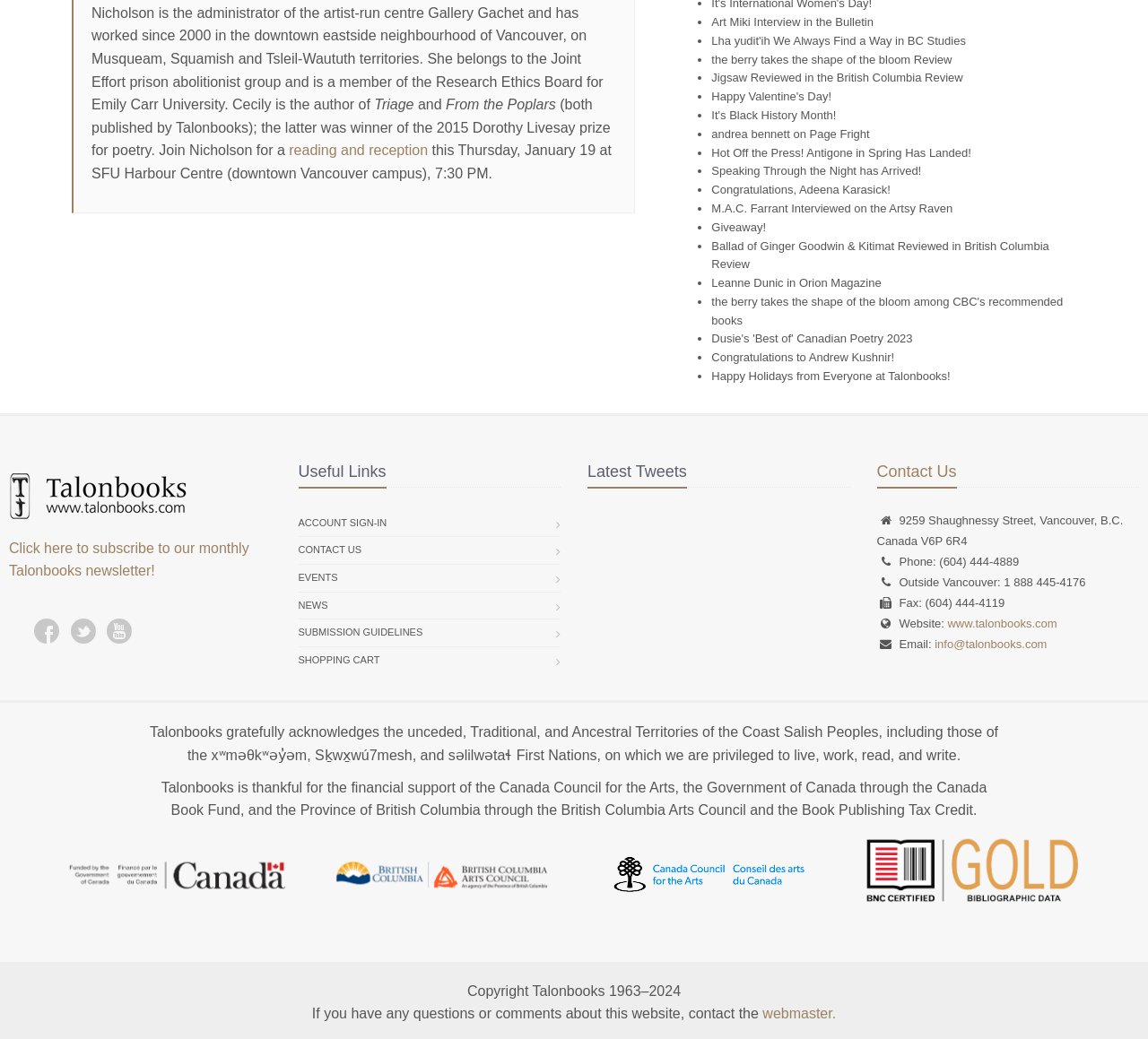Using the element description Submission Guidelines, predict the bounding box coordinates for the UI element. Provide the coordinates in (top-left x, top-left y, bottom-right x, bottom-right y) format with values ranging from 0 to 1.

[0.26, 0.596, 0.368, 0.622]